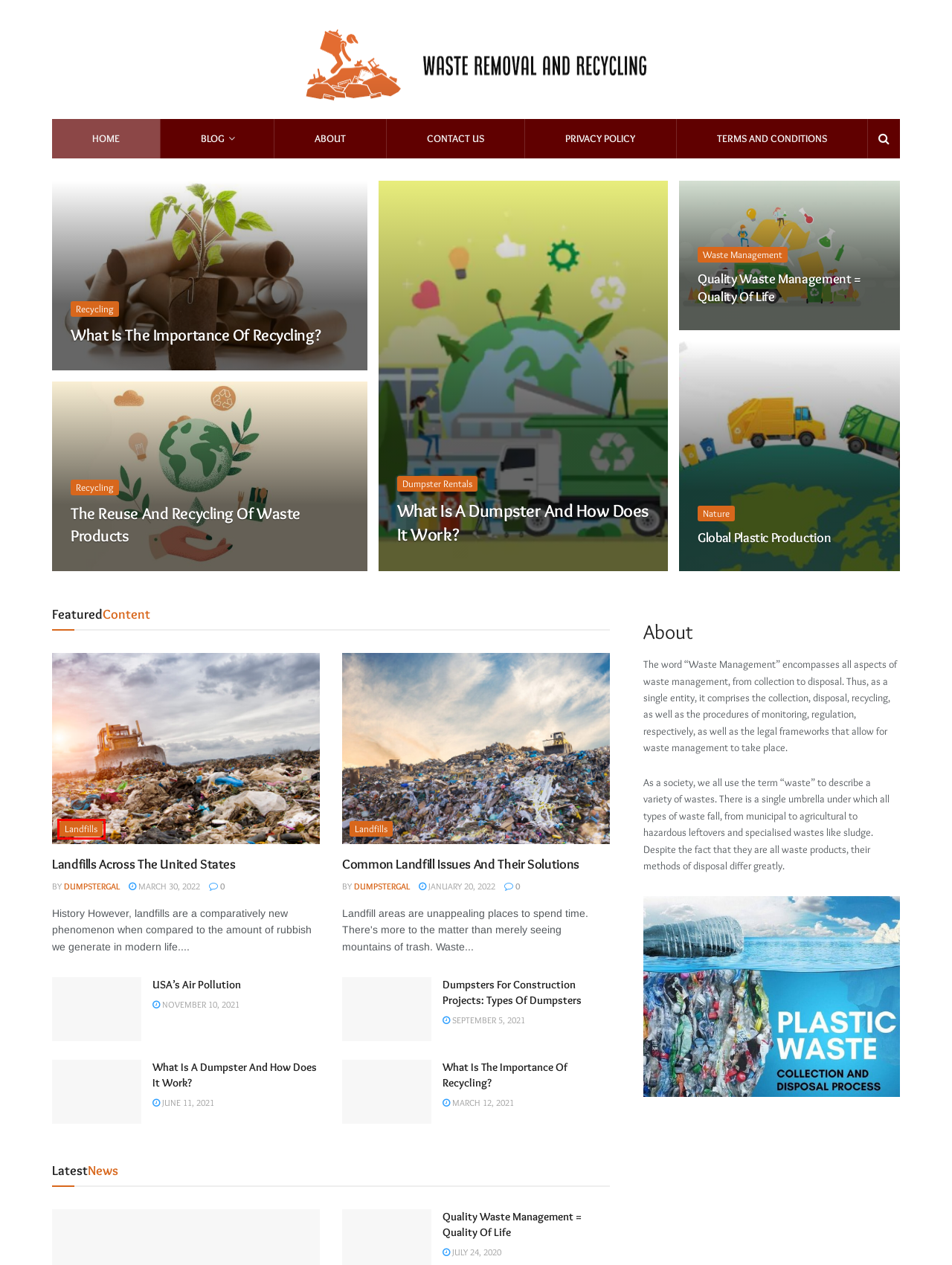You have been given a screenshot of a webpage with a red bounding box around a UI element. Select the most appropriate webpage description for the new webpage that appears after clicking the element within the red bounding box. The choices are:
A. Waste Management – Waste Removal and Recycling
B. Common Landfill Issues And Their Solutions – Waste Removal and Recycling
C. Privacy Policy – Waste Removal and Recycling
D. The Reuse And Recycling Of Waste Products – Waste Removal and Recycling
E. Landfills Across The United States – Waste Removal and Recycling
F. Dumpsters For Construction Projects: Types Of Dumpsters – Waste Removal and Recycling
G. Recycling – Waste Removal and Recycling
H. Landfills – Waste Removal and Recycling

H